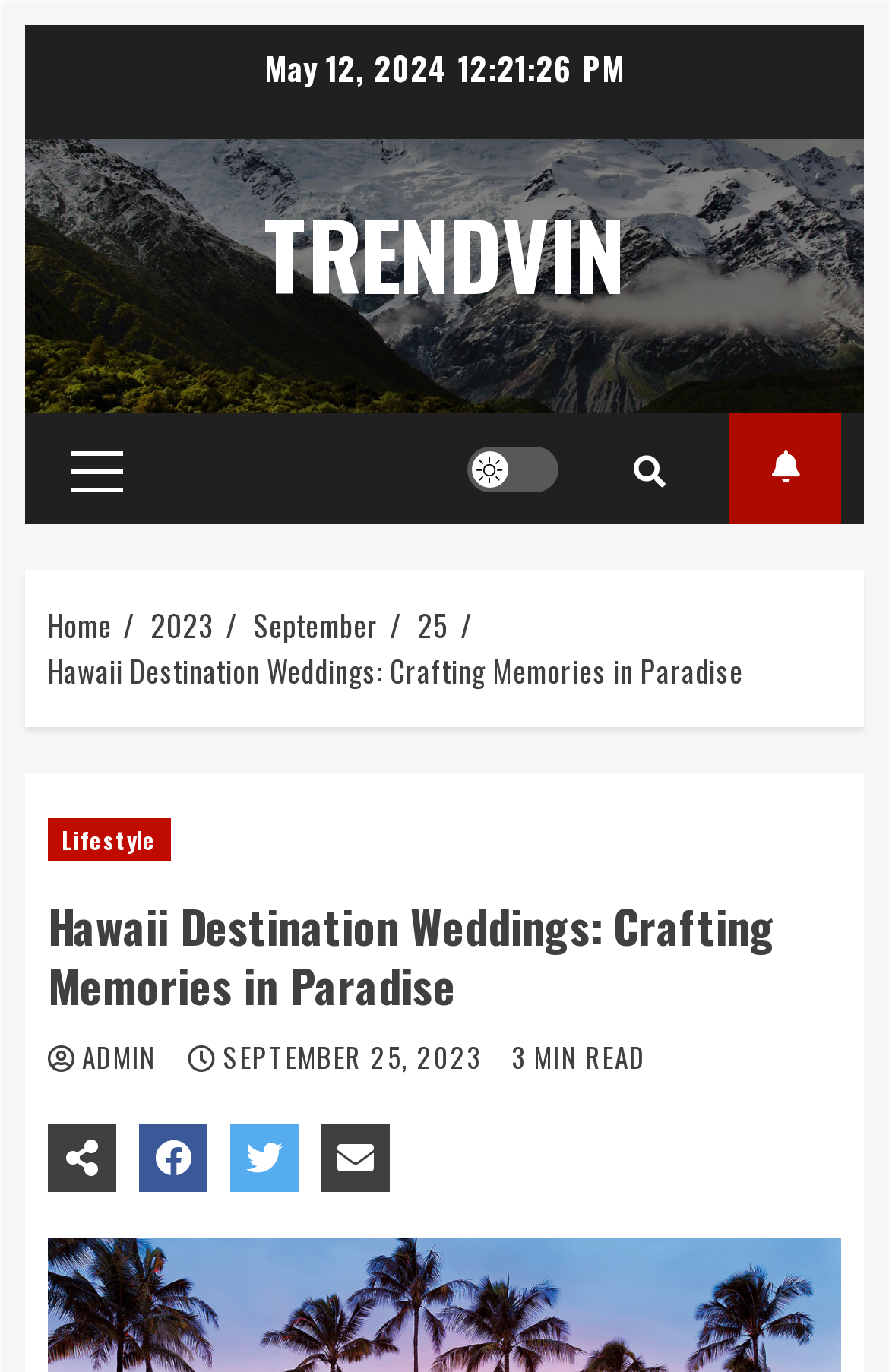Identify the bounding box coordinates of the region that needs to be clicked to carry out this instruction: "Open the 'Primary Menu'". Provide these coordinates as four float numbers ranging from 0 to 1, i.e., [left, top, right, bottom].

[0.054, 0.301, 0.164, 0.381]